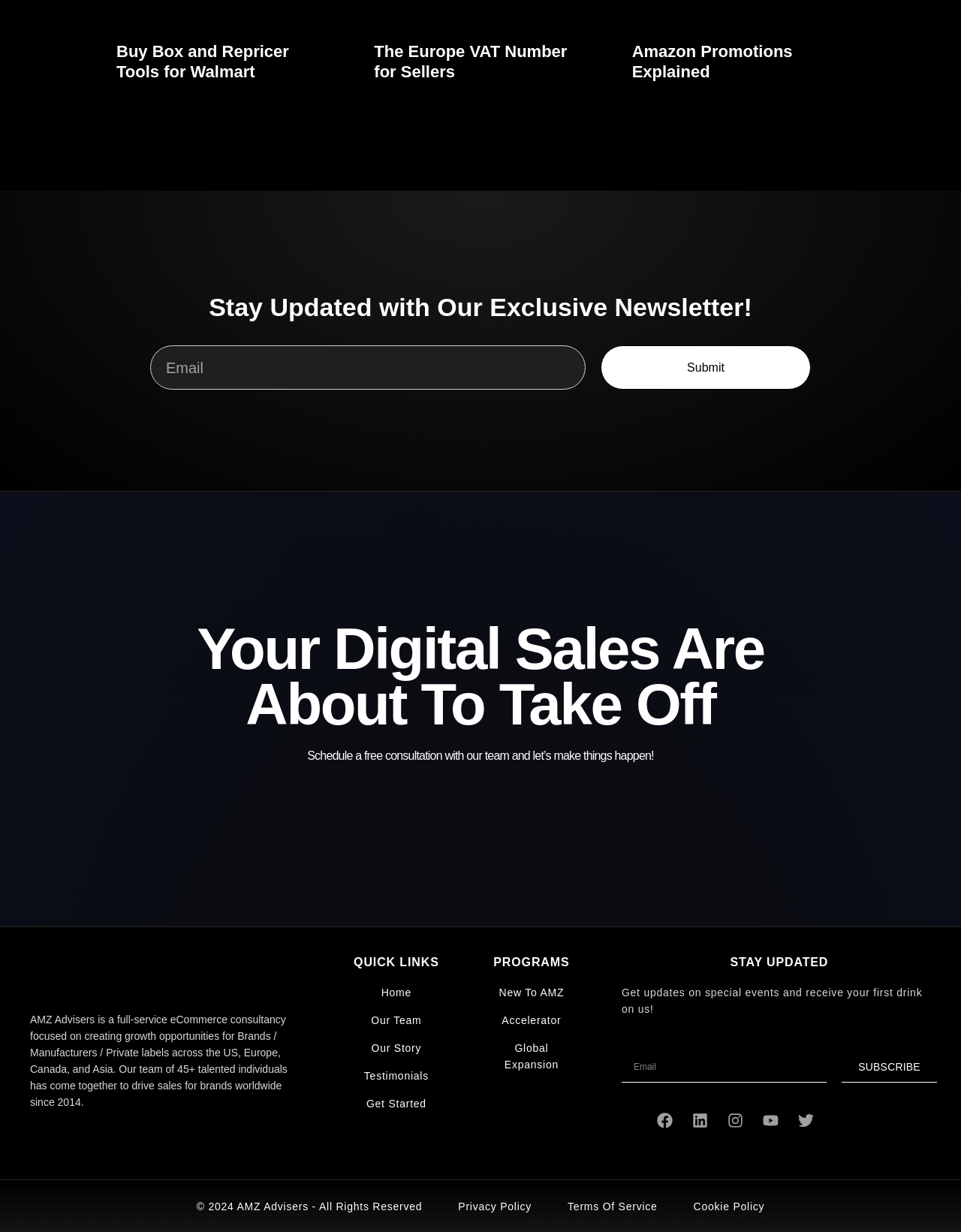What is the 'Amazon Ads Advanced Partner Badge' for?
Using the image, respond with a single word or phrase.

To show partnership